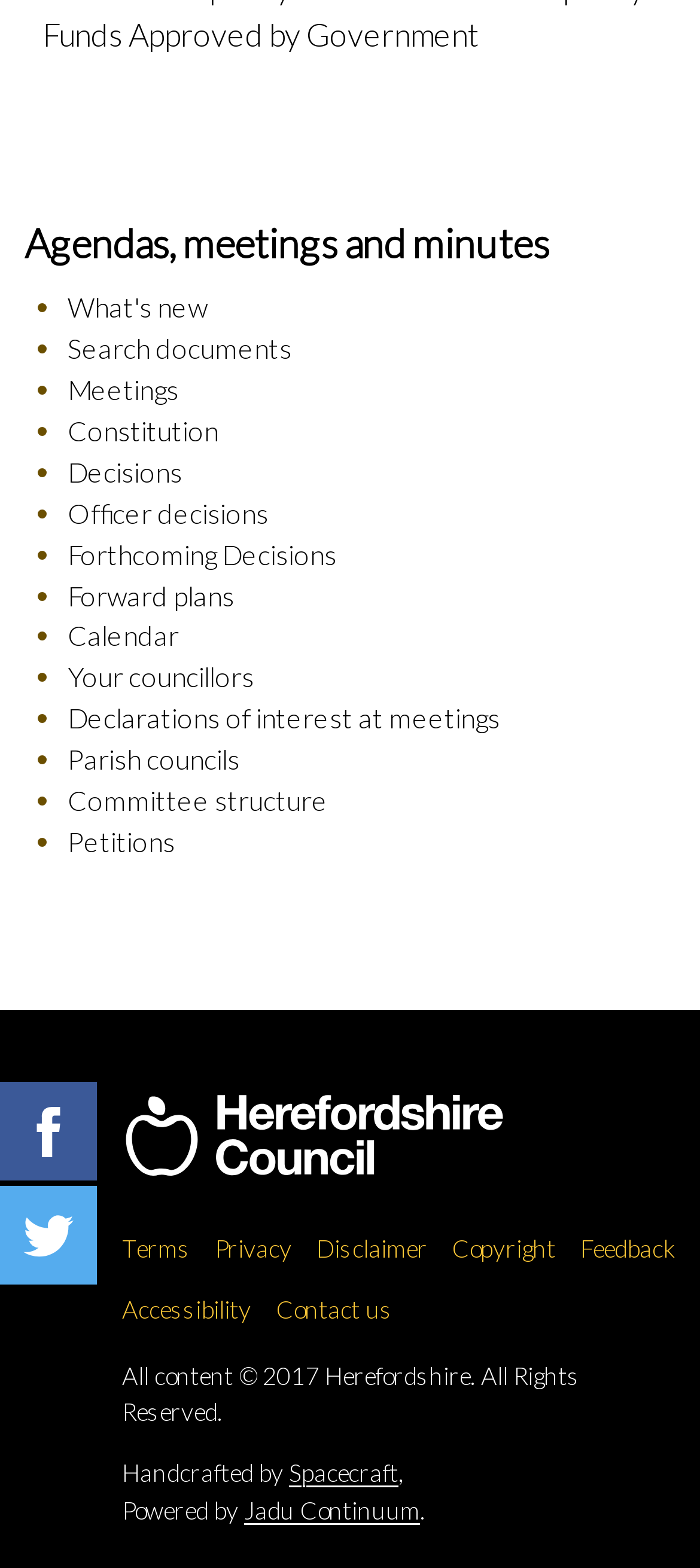Locate the bounding box coordinates of the area where you should click to accomplish the instruction: "Check what's new".

[0.096, 0.185, 0.296, 0.206]